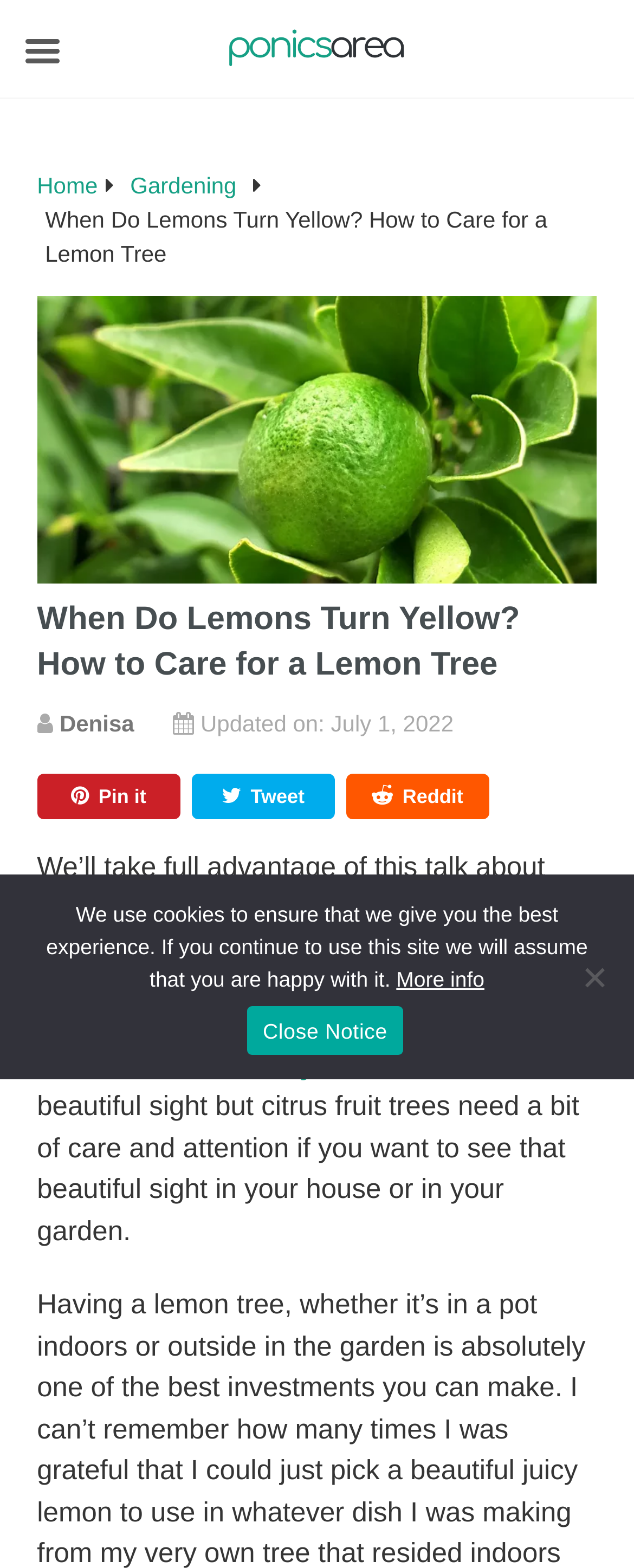Identify the bounding box coordinates of the clickable region to carry out the given instruction: "Click on icon-fb".

None